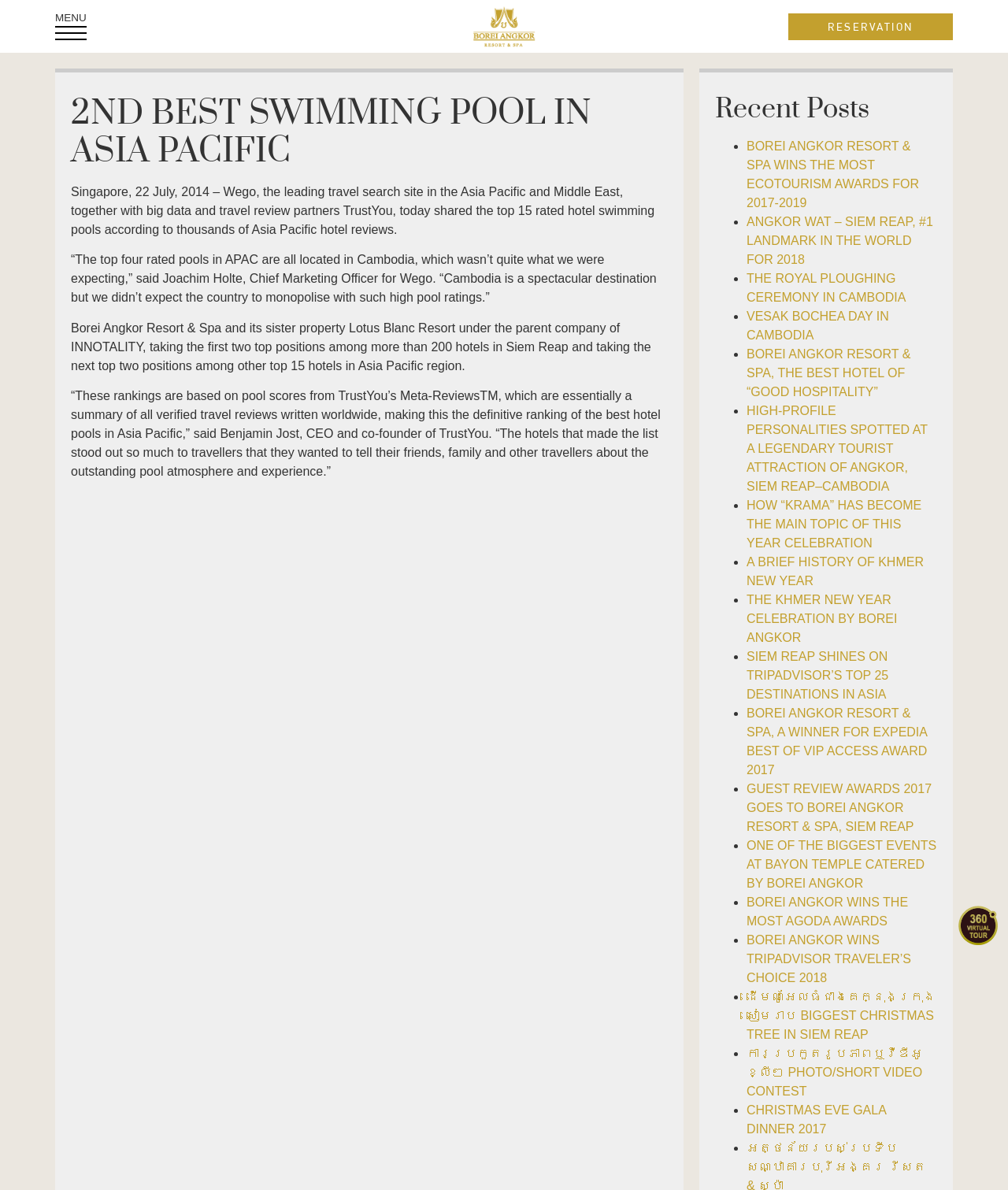Show the bounding box coordinates for the element that needs to be clicked to execute the following instruction: "Read the article about '2ND BEST SWIMMING POOL IN ASIA PACIFIC'". Provide the coordinates in the form of four float numbers between 0 and 1, i.e., [left, top, right, bottom].

[0.07, 0.079, 0.662, 0.143]